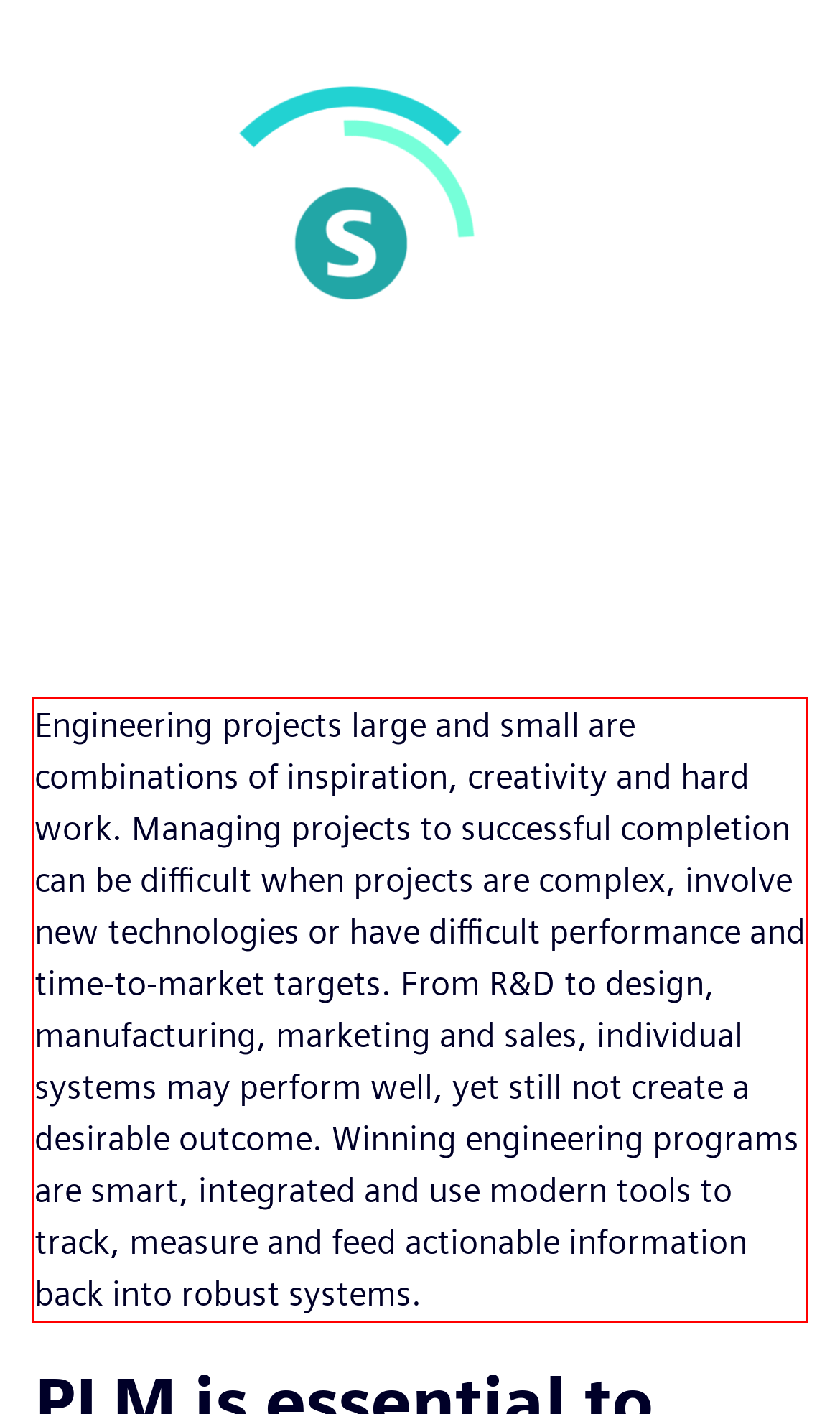Please analyze the provided webpage screenshot and perform OCR to extract the text content from the red rectangle bounding box.

Engineering projects large and small are combinations of inspiration, creativity and hard work. Managing projects to successful completion can be difficult when projects are complex, involve new technologies or have difficult performance and time-to-market targets. From R&D to design, manufacturing, marketing and sales, individual systems may perform well, yet still not create a desirable outcome. Winning engineering programs are smart, integrated and use modern tools to track, measure and feed actionable information back into robust systems.